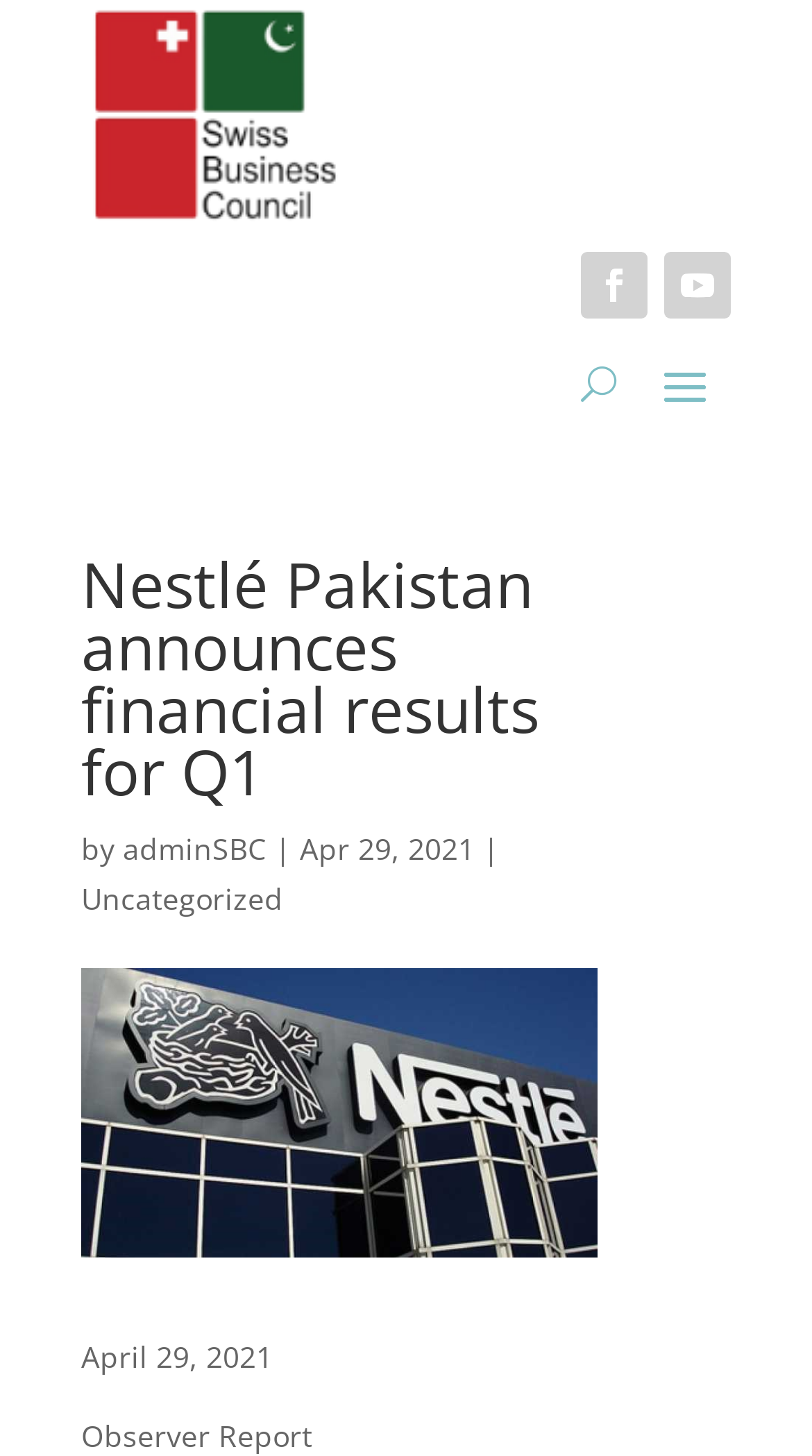Please use the details from the image to answer the following question comprehensively:
Who is the author of the report?

I found the author's name by looking at the text 'Observer Report' which is located at the bottom of the webpage.